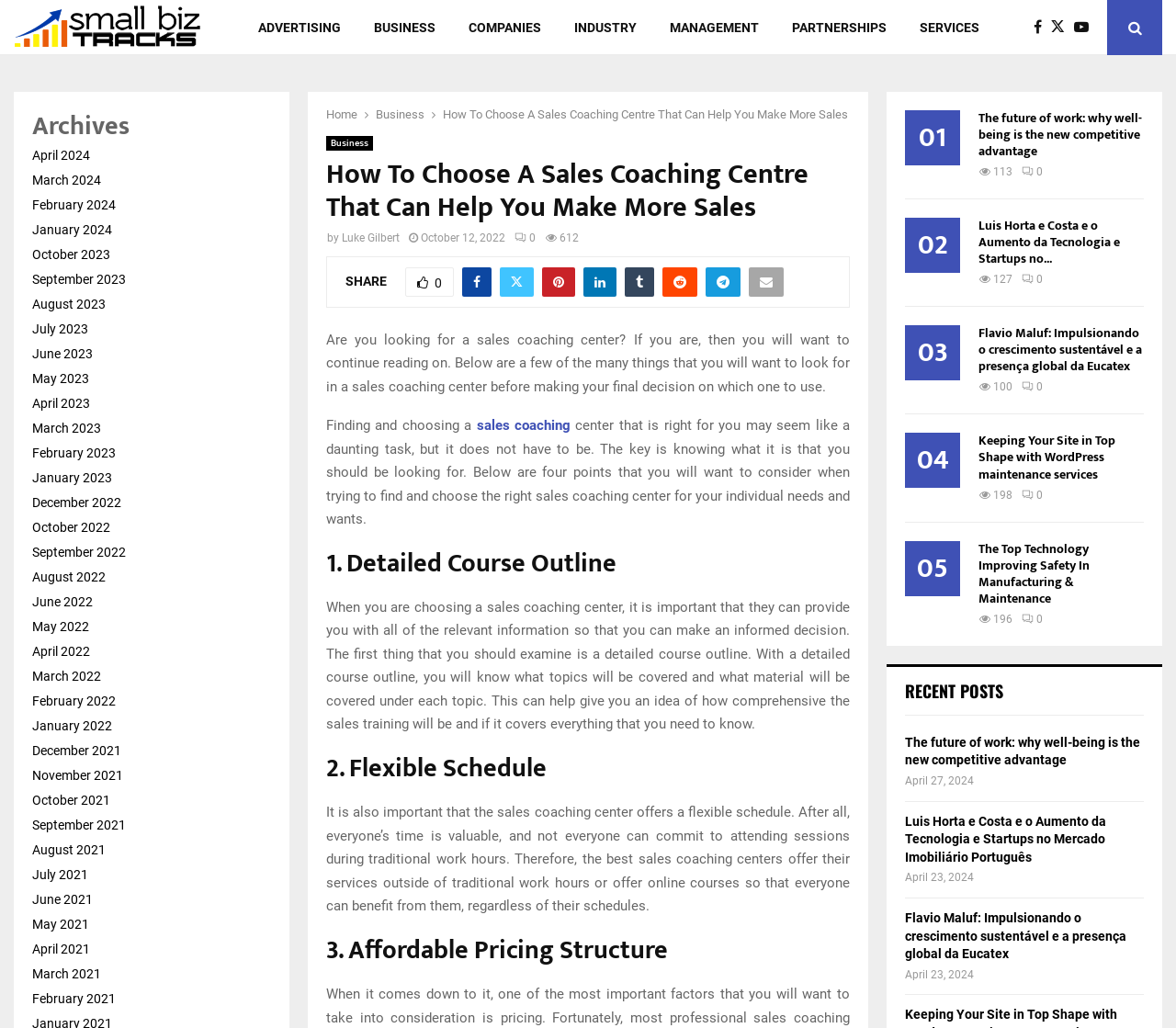Given the element description, predict the bounding box coordinates in the format (top-left x, top-left y, bottom-right x, bottom-right y), using floating point numbers between 0 and 1: Business

[0.277, 0.132, 0.317, 0.147]